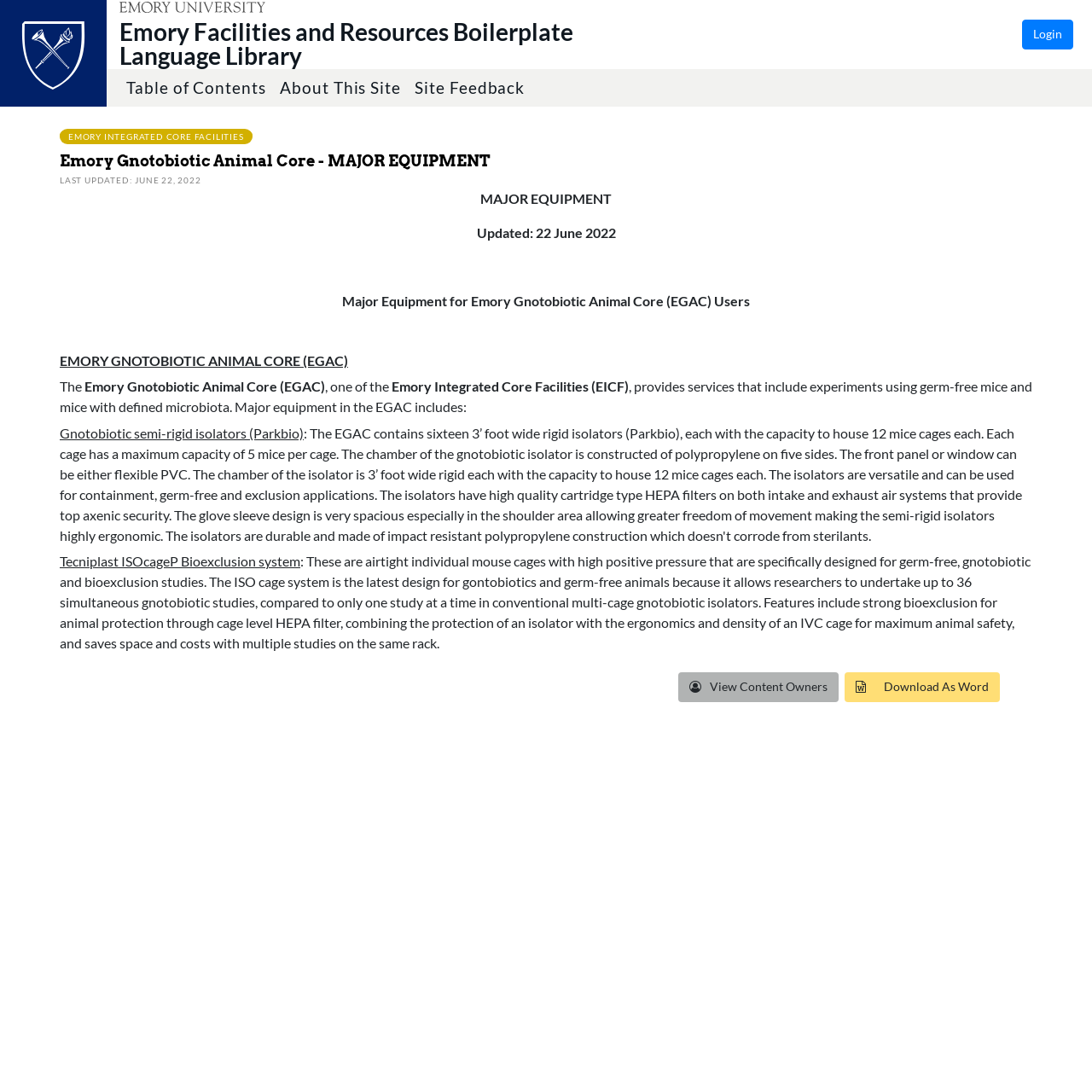What is the purpose of the Tecniplast ISOcageP Bioexclusion system?
Refer to the image and give a detailed response to the question.

The purpose of the Tecniplast ISOcageP Bioexclusion system can be found in the static text element describing the system, which states that it is 'specifically designed for germ-free, gnotobiotic and bioexclusion studies'.